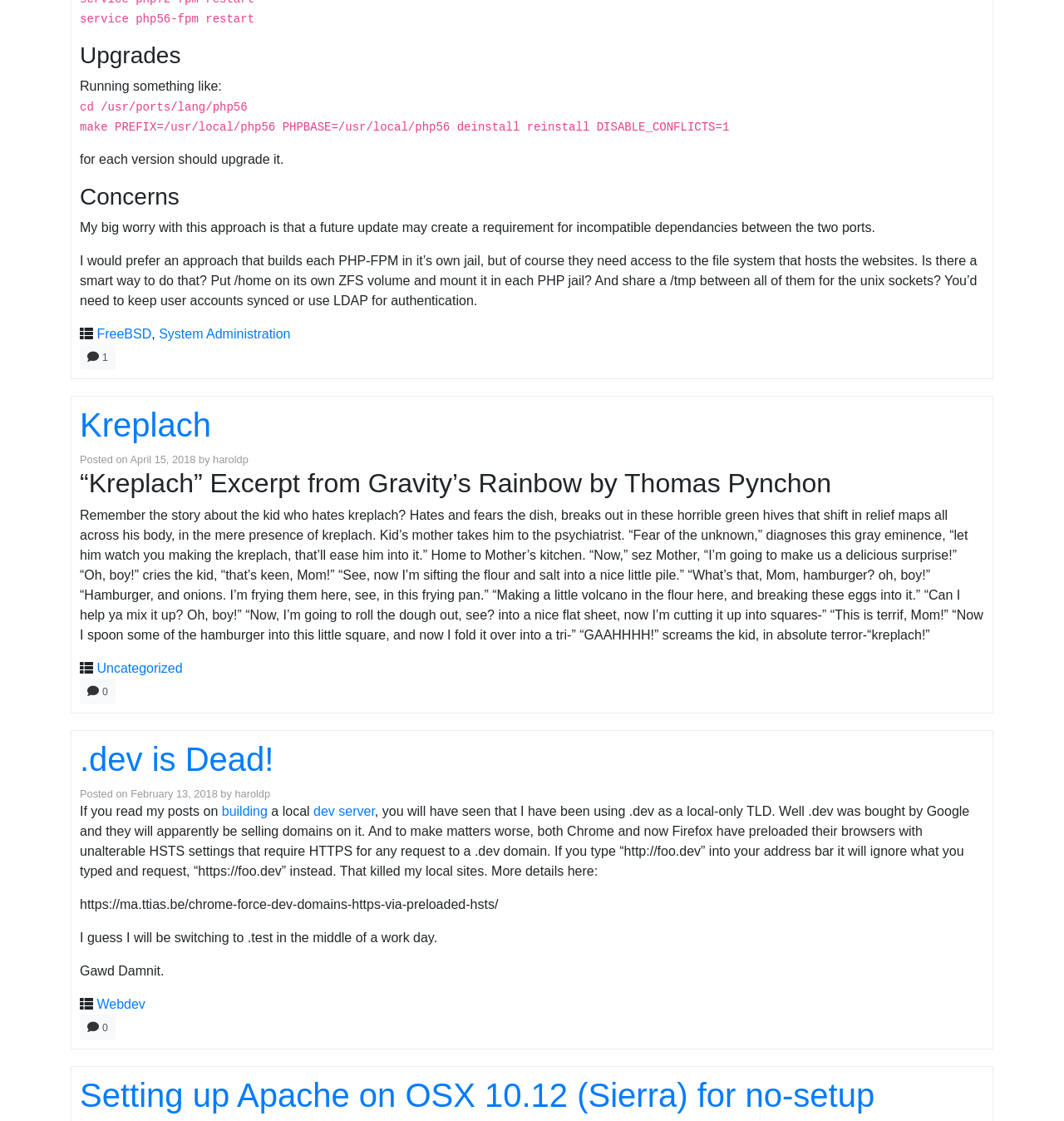What is the topic of the first article?
Answer the question with as much detail as possible.

The first article is about 'Kreplach' which is a type of dish, and the article is an excerpt from Gravity's Rainbow by Thomas Pynchon.